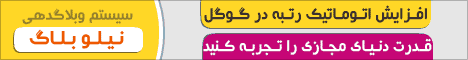Please reply with a single word or brief phrase to the question: 
What is the focus of the service?

Enhancing automated rankings in Google